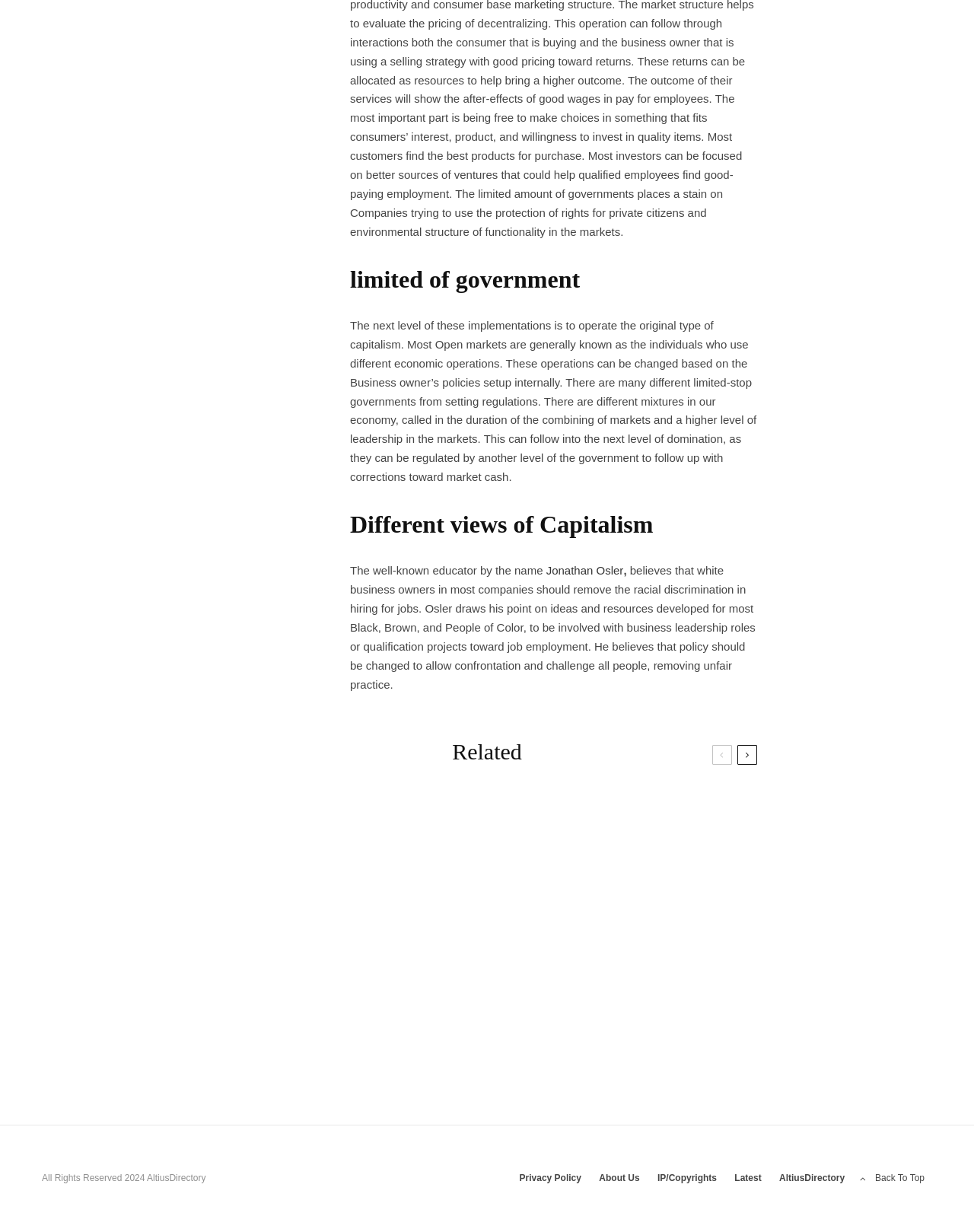Provide the bounding box coordinates of the section that needs to be clicked to accomplish the following instruction: "Explore the 'About Us' section."

[0.615, 0.95, 0.657, 0.963]